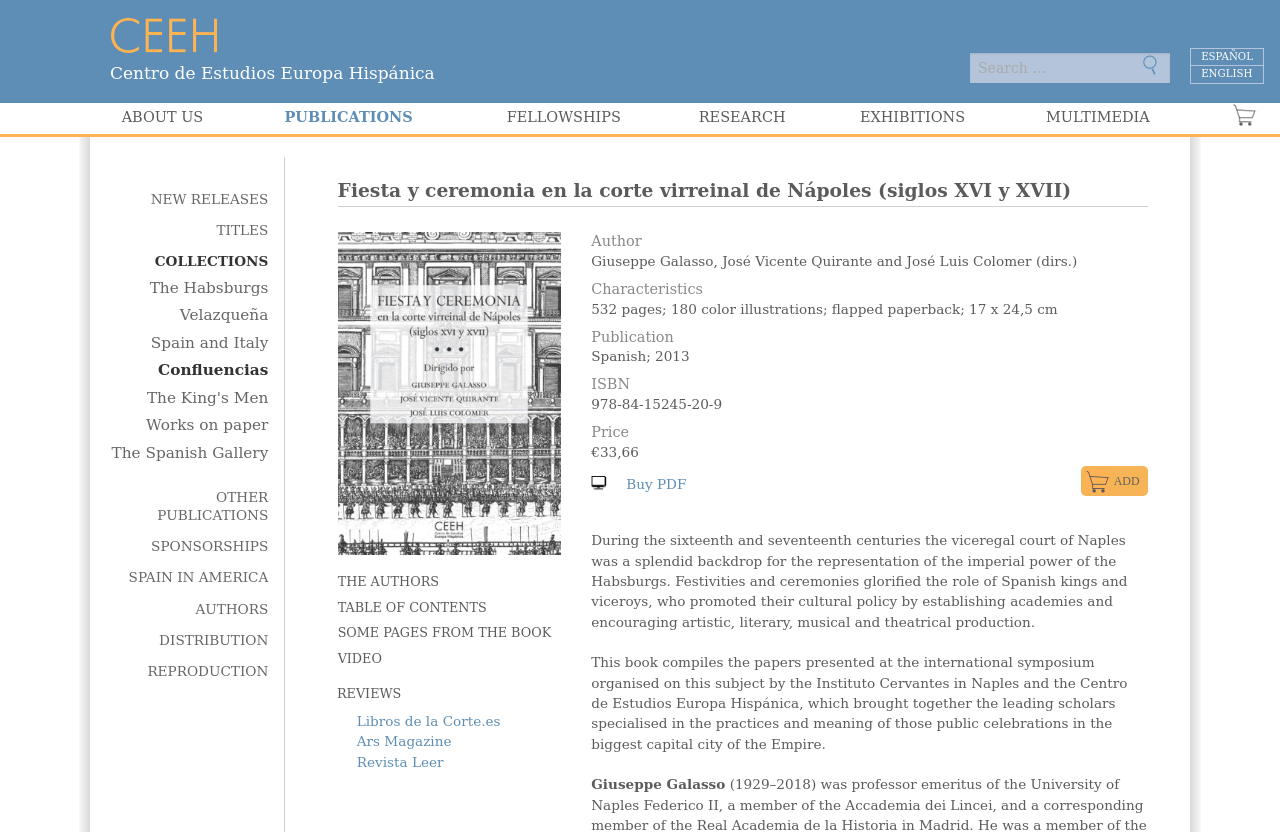Highlight the bounding box coordinates of the element you need to click to perform the following instruction: "Search for something."

[0.758, 0.063, 0.914, 0.1]